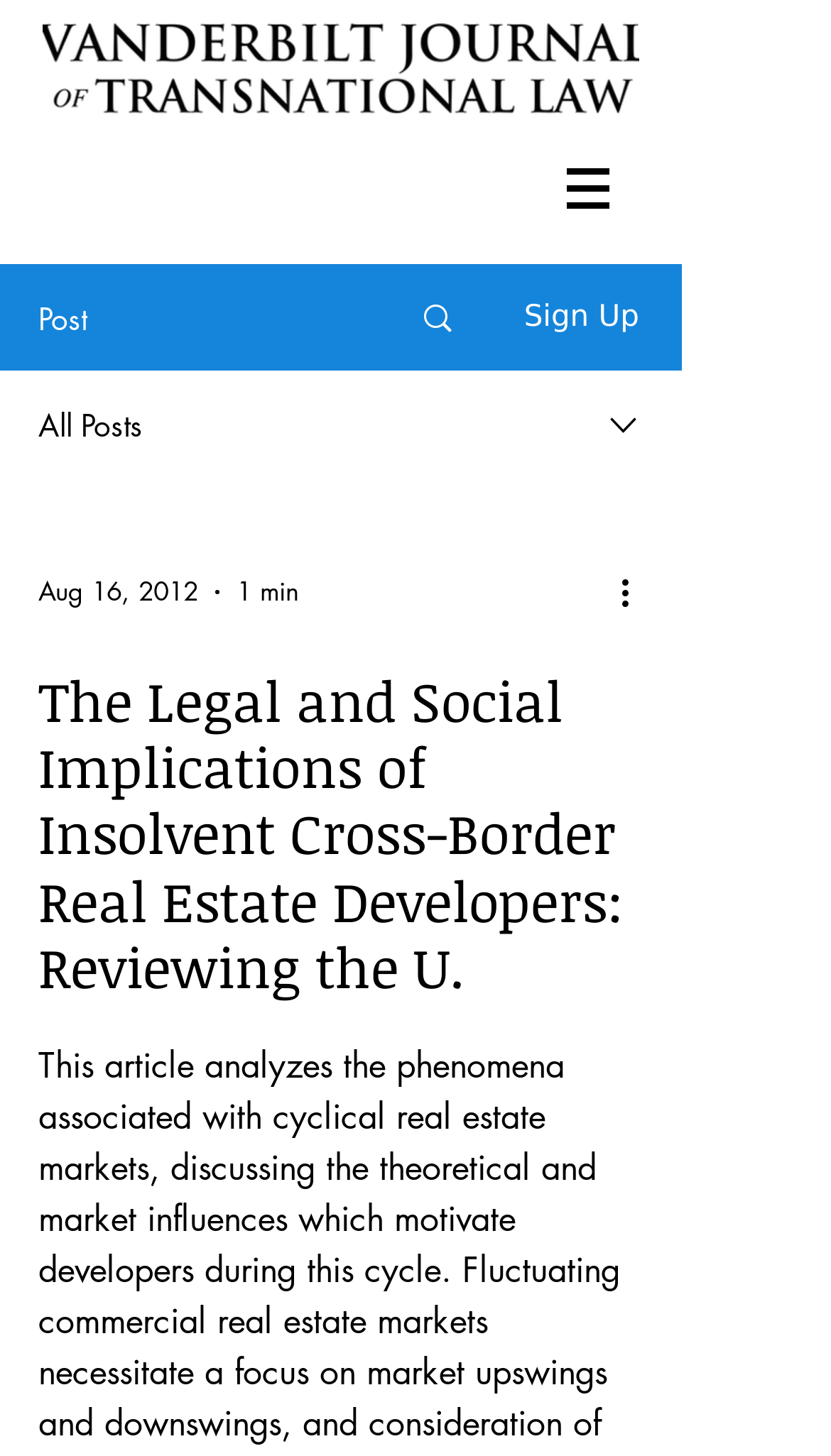Reply to the question with a single word or phrase:
What is the purpose of the button with a popup menu?

Site